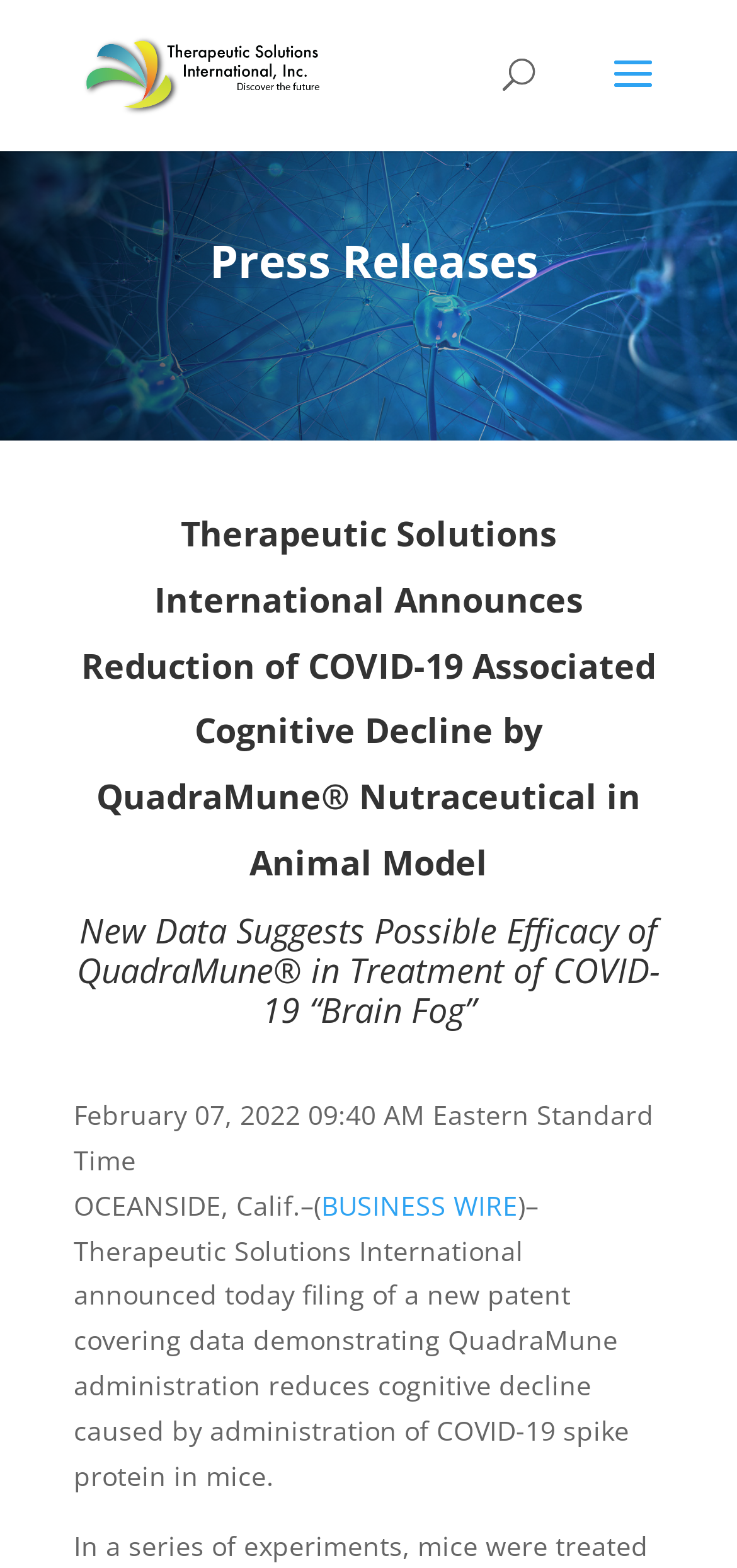When was the press release published?
Give a comprehensive and detailed explanation for the question.

The publication date of the press release can be found in the time element on the webpage, which displays the date and time 'February 07, 2022 09:40 AM Eastern Standard Time'.